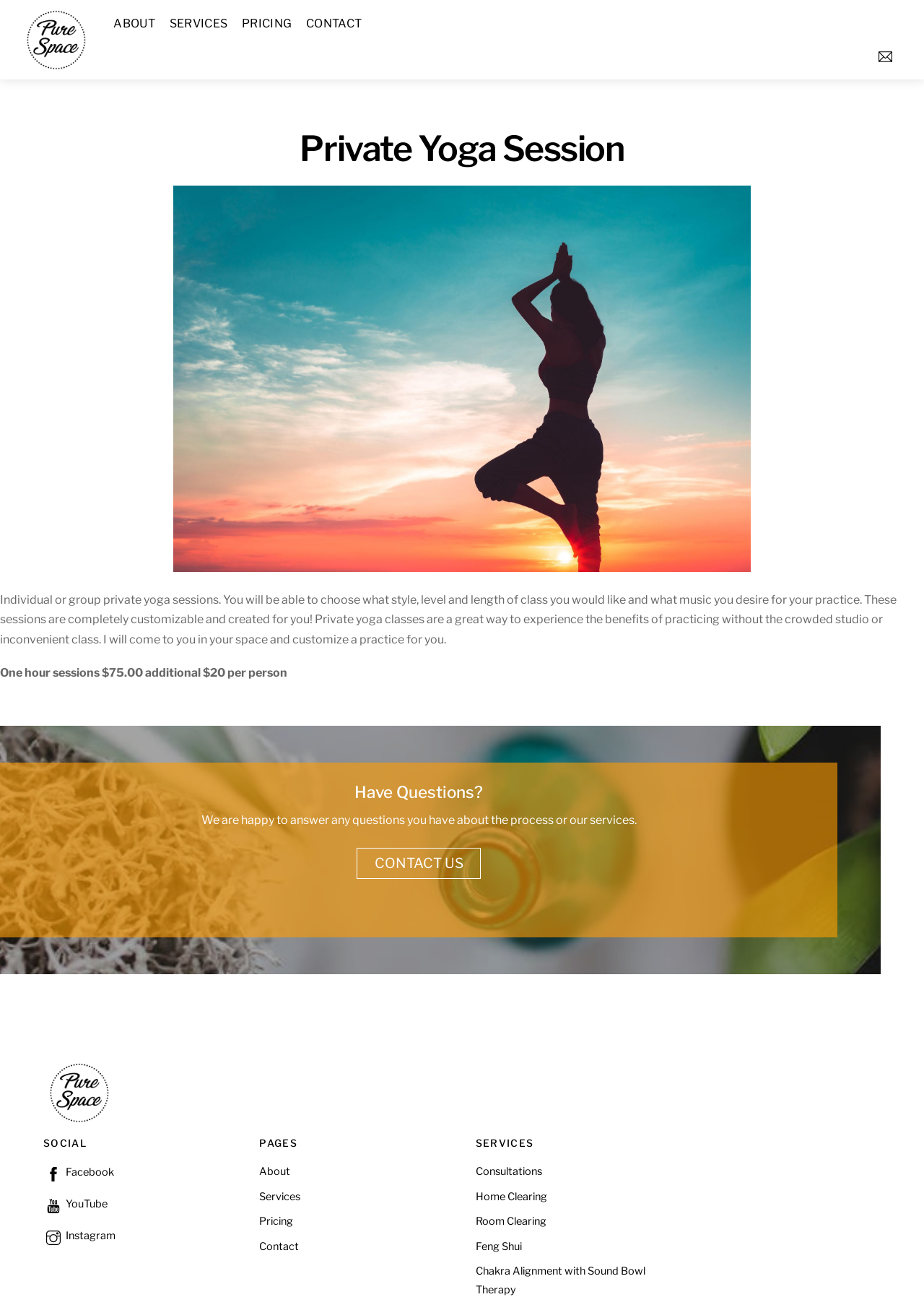What social media platforms are linked on this webpage?
Using the details from the image, give an elaborate explanation to answer the question.

The webpage has links to three social media platforms: Facebook, YouTube, and Instagram, which can be found at the bottom of the page under the 'SOCIAL' heading.